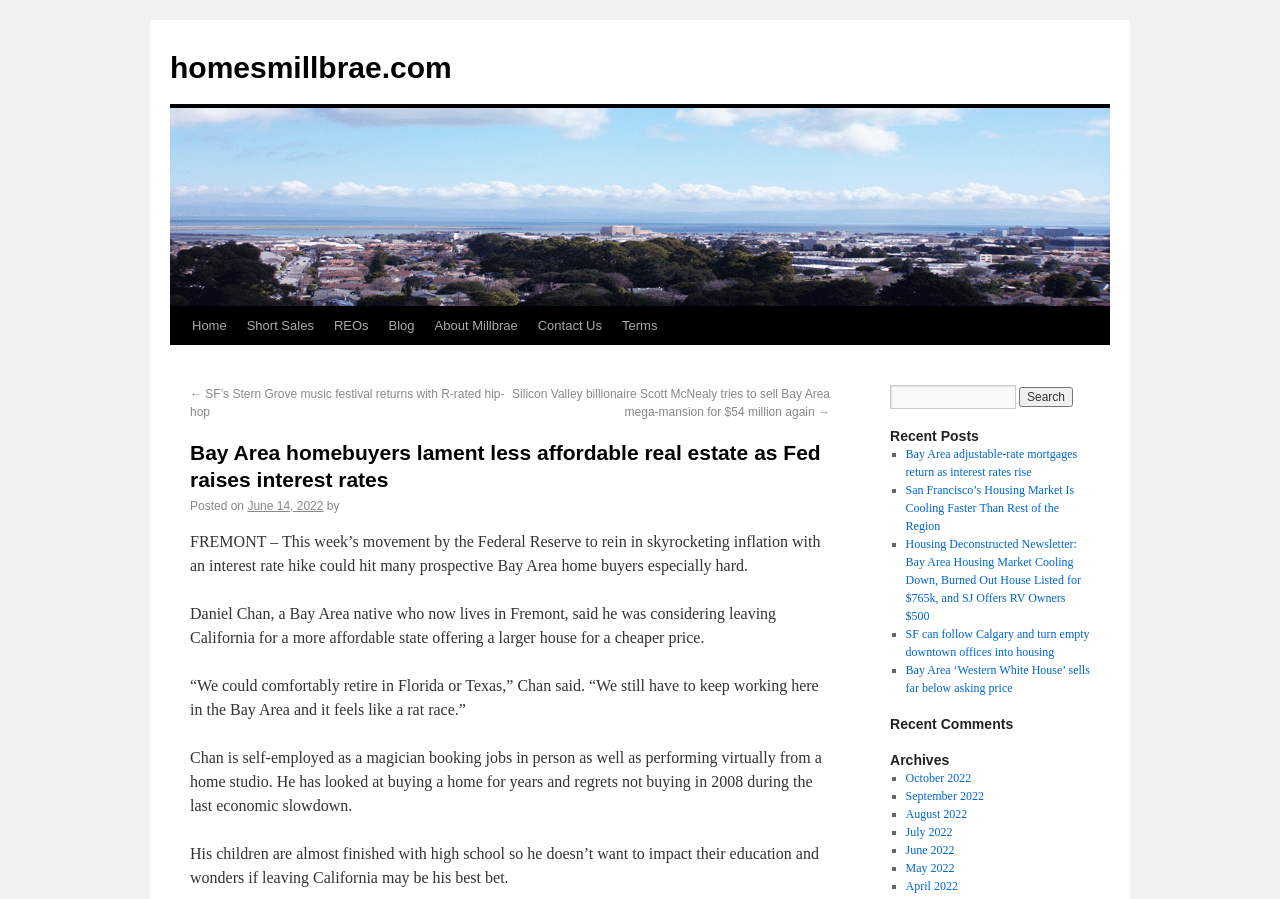How many months are listed in the archives section?
Look at the image and respond with a one-word or short-phrase answer.

6